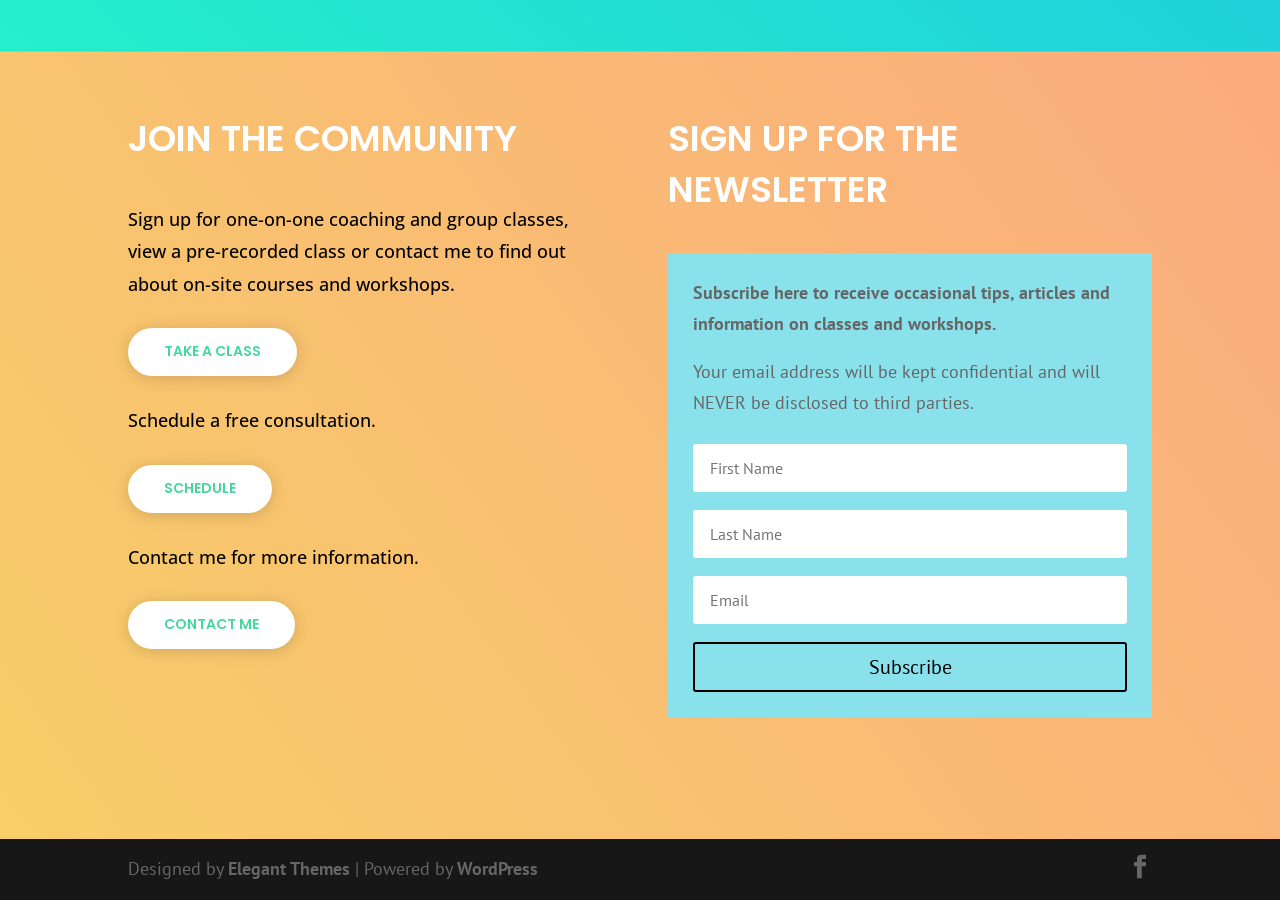Locate and provide the bounding box coordinates for the HTML element that matches this description: "name="et_pb_signup_firstname" placeholder="First Name"".

[0.542, 0.493, 0.88, 0.546]